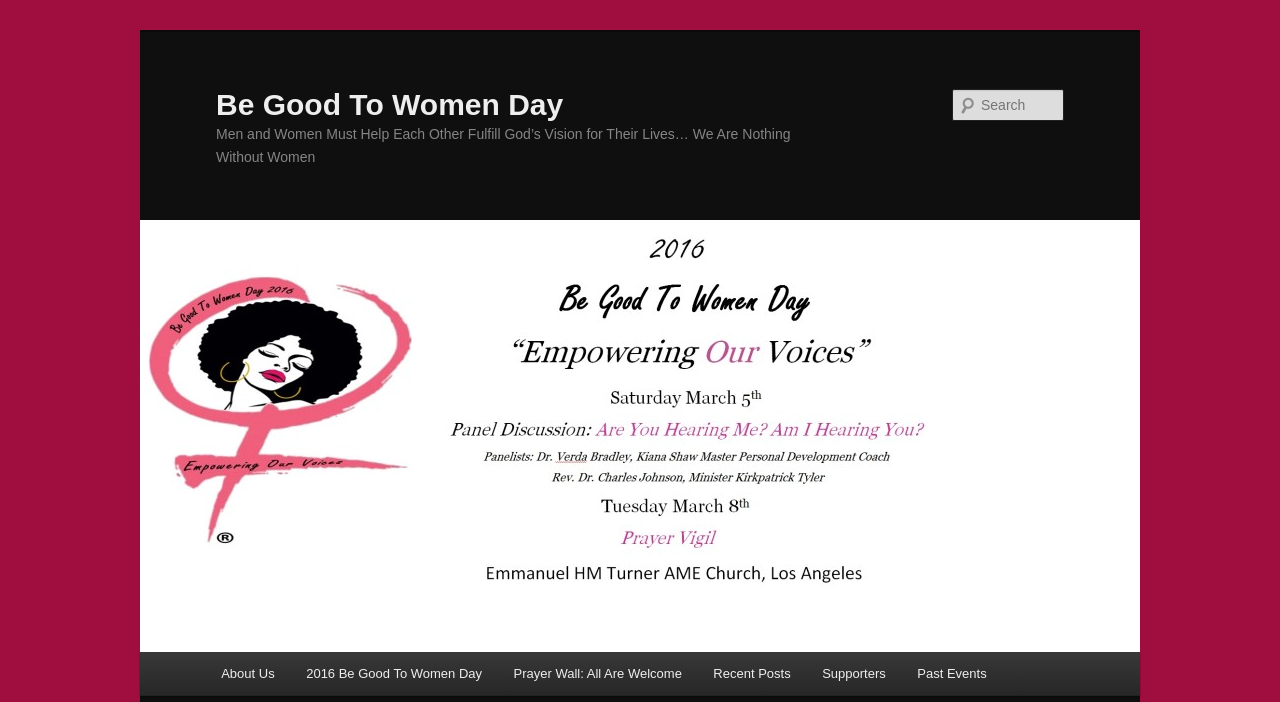Select the bounding box coordinates of the element I need to click to carry out the following instruction: "Learn about Be Good To Women Day".

[0.169, 0.125, 0.44, 0.172]